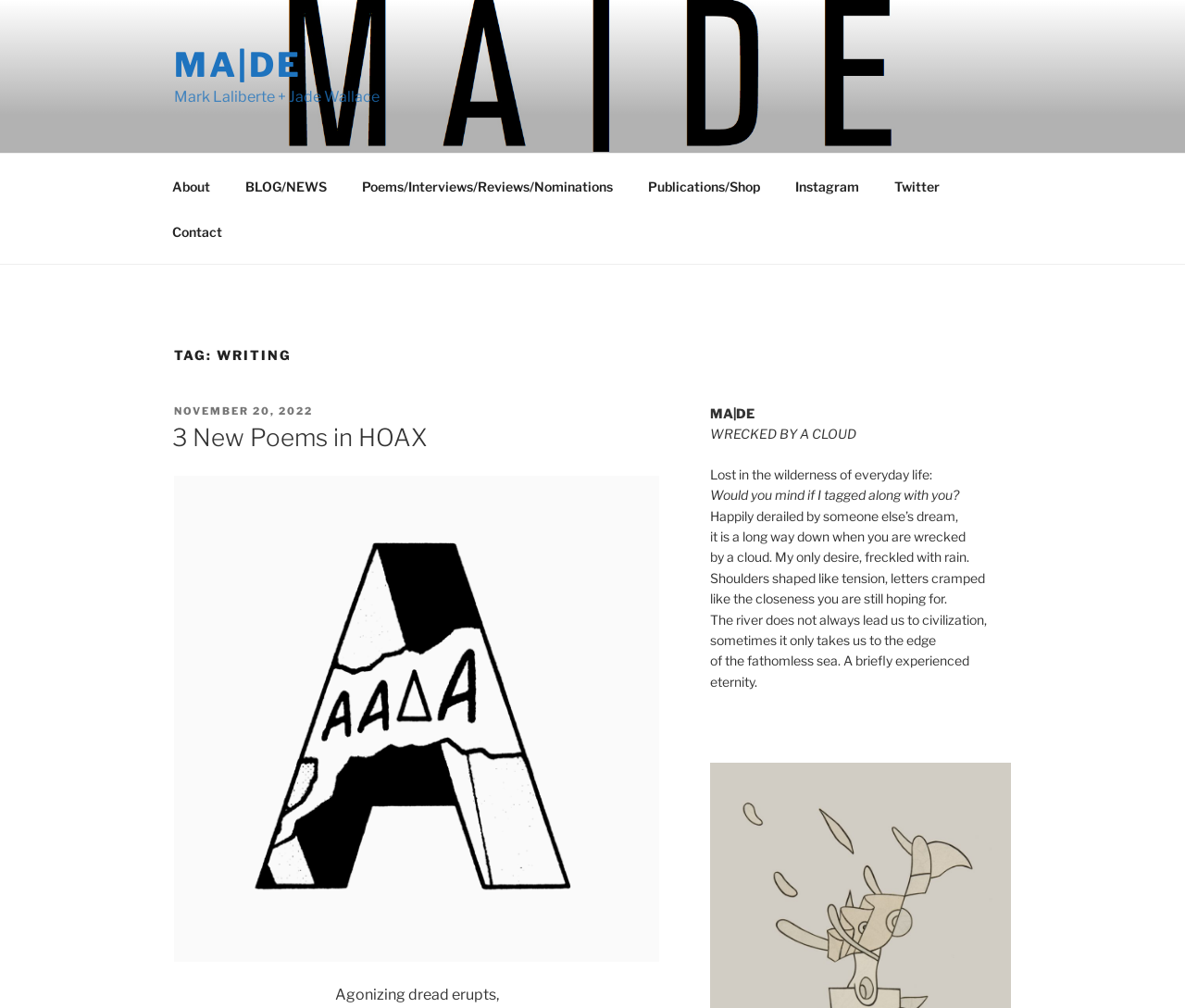Detail the features and information presented on the webpage.

This webpage is about writing, specifically poetry, and appears to be a blog or personal website. At the top left, there is a link to "MA|DE" and a static text "Mark Laliberte + Jade Wallace". 

Below this, there is a top menu navigation bar with links to "About", "BLOG/NEWS", "Poems/Interviews/Reviews/Nominations", "Publications/Shop", "Instagram", "Twitter", and "Contact". 

The main content of the page is a blog post titled "TAG: WRITING" which is divided into two sections. The first section has a heading "3 New Poems in HOAX" with a link to the same title, and a figure with an image of a capital block letter A in black and white with a comics speech bubble across the center. 

The second section consists of several static text blocks, each containing a few lines of poetry. The poems appear to be introspective and contemplative, with themes of anxiety, longing, and the search for meaning. The text blocks are arranged vertically, with each block positioned below the previous one. 

To the right of the main content, there is a sidebar with the text "MA|DE" and several lines of poetry, which seem to be excerpts or quotes.